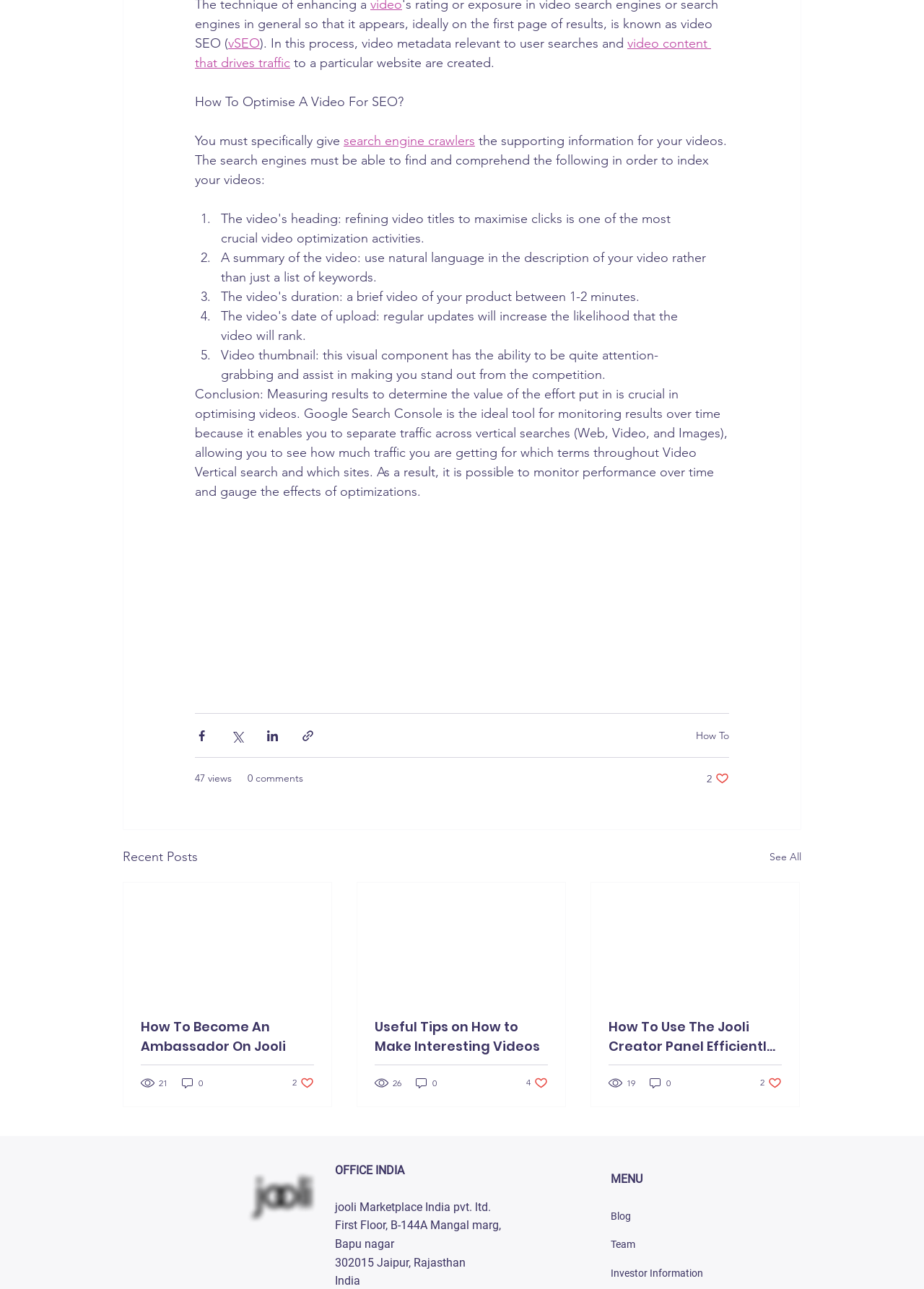Identify the bounding box coordinates of the specific part of the webpage to click to complete this instruction: "Click the 'See All' link".

[0.833, 0.657, 0.867, 0.673]